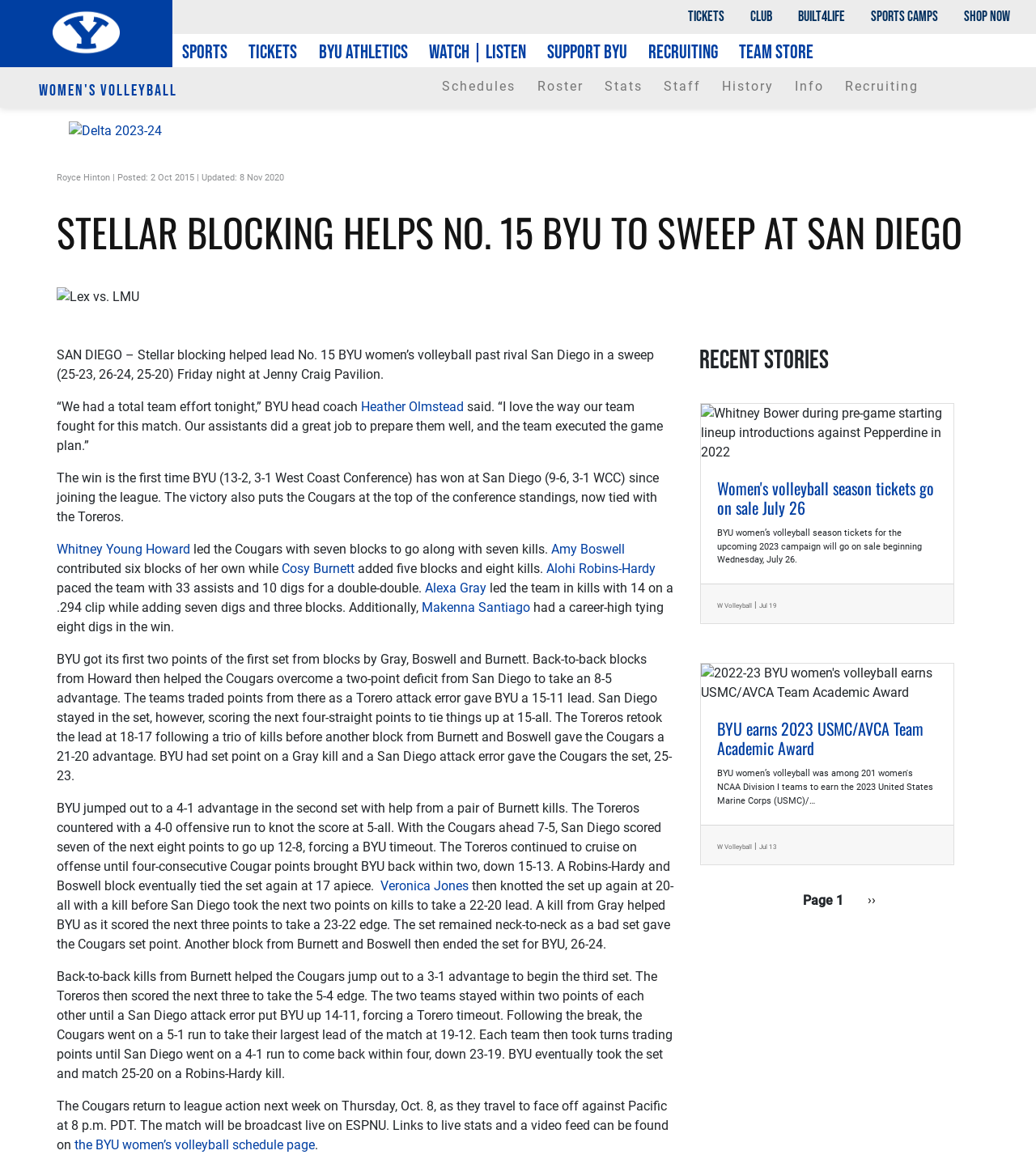Identify the bounding box coordinates of the element that should be clicked to fulfill this task: "Click on the BYU Logo". The coordinates should be provided as four float numbers between 0 and 1, i.e., [left, top, right, bottom].

[0.051, 0.0, 0.116, 0.052]